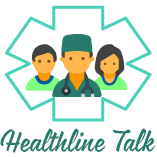What is the purpose of the 'Healthline Talk' platform?
Refer to the image and respond with a one-word or short-phrase answer.

health discussions and advice